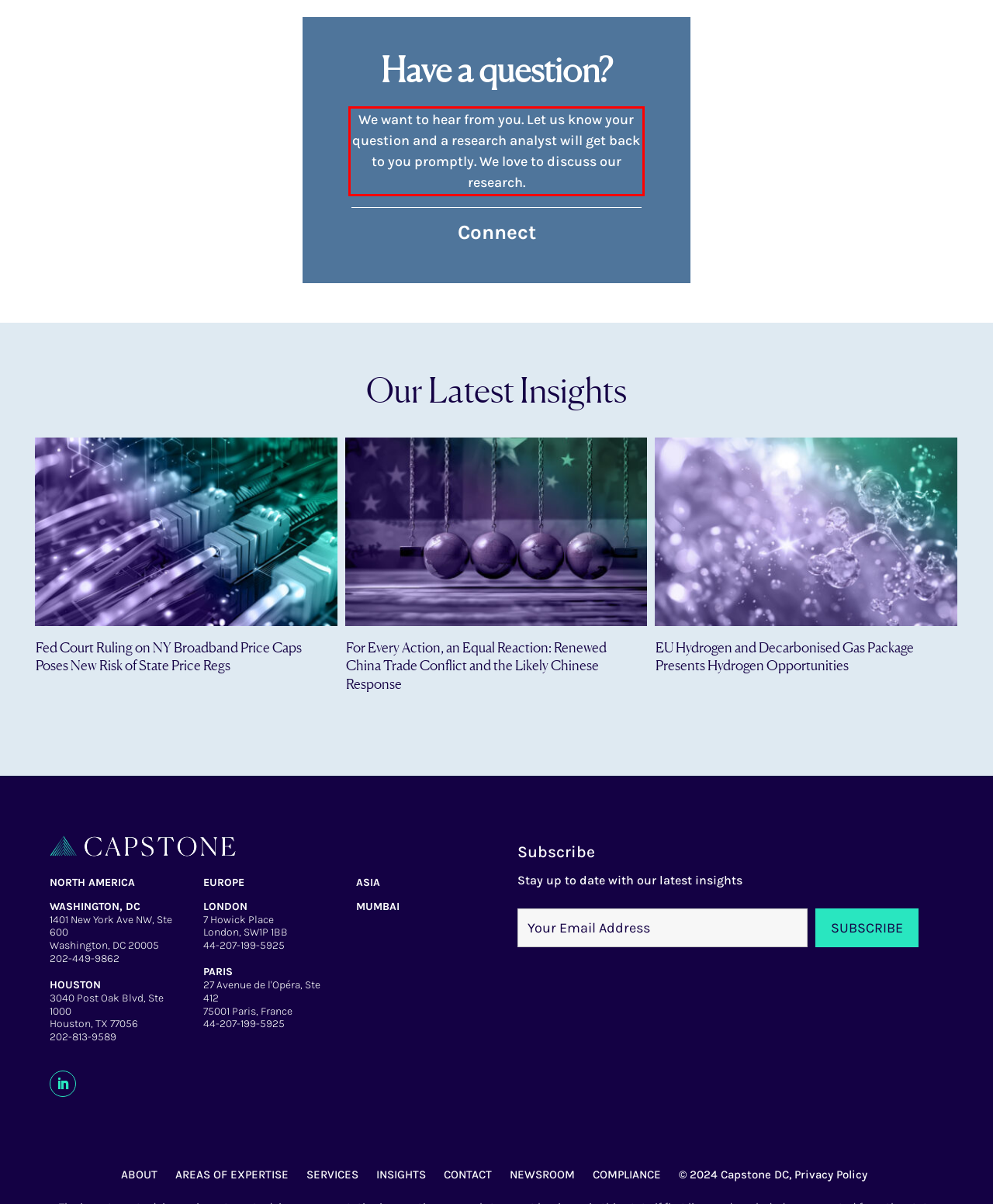Given a screenshot of a webpage, locate the red bounding box and extract the text it encloses.

We want to hear from you. Let us know your question and a research analyst will get back to you promptly. We love to discuss our research.